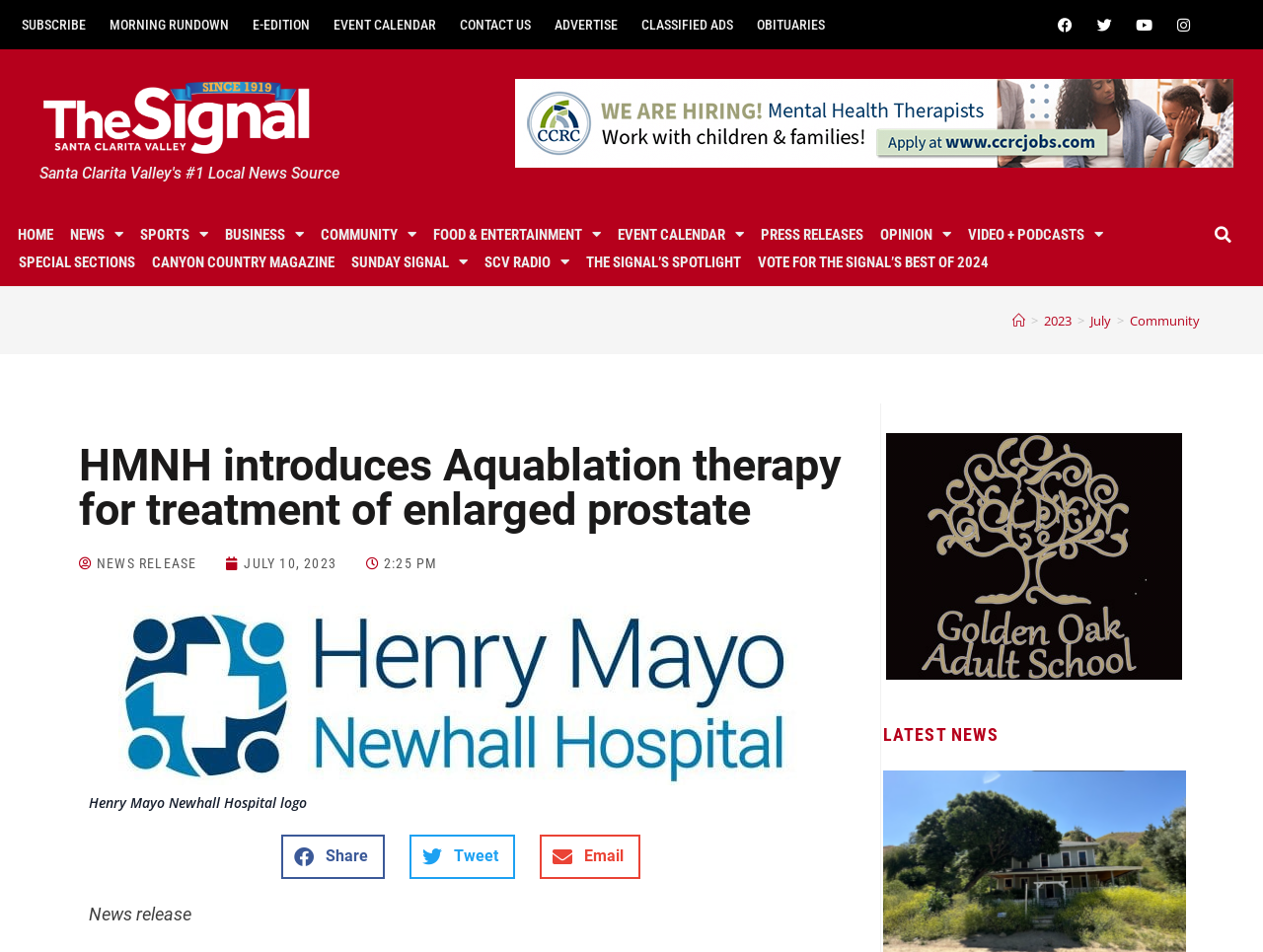Generate a detailed explanation of the webpage's features and information.

The webpage is a news article page from a local news source, Santa Clarita Valley's #1 Local News Source. At the top, there are several links to subscribe, morning rundown, e-edition, event calendar, contact us, advertise, classified ads, and obituaries. Below these links, there are social media links to Facebook, Twitter, YouTube, and Instagram.

On the left side, there is a heading "Santa Clarita Valley's #1 Local News Source" followed by a link to the home page and several links to different news categories, including news, sports, business, community, food and entertainment, event calendar, press releases, opinion, video and podcasts, and special sections.

In the main content area, there is a news article titled "HMNH introduces Aquablation therapy for treatment of enlarged prostate". The article has a heading, a news release label, and a timestamp indicating it was published on July 10, 2023, at 2:25 PM. Below the timestamp, there is a figure with an image of the Henry Mayo Newhall Hospital logo and a figcaption. The article content is not explicitly described in the accessibility tree, but it likely contains text describing the news release.

On the right side of the article, there are several buttons to share the article on Facebook, Twitter, and email. Below the article, there is an advertisement iframe. Further down, there is a heading "LATEST NEWS" followed by more news articles or links.

Throughout the page, there are several iframes and links to advertisements, indicating that the page has multiple ads.